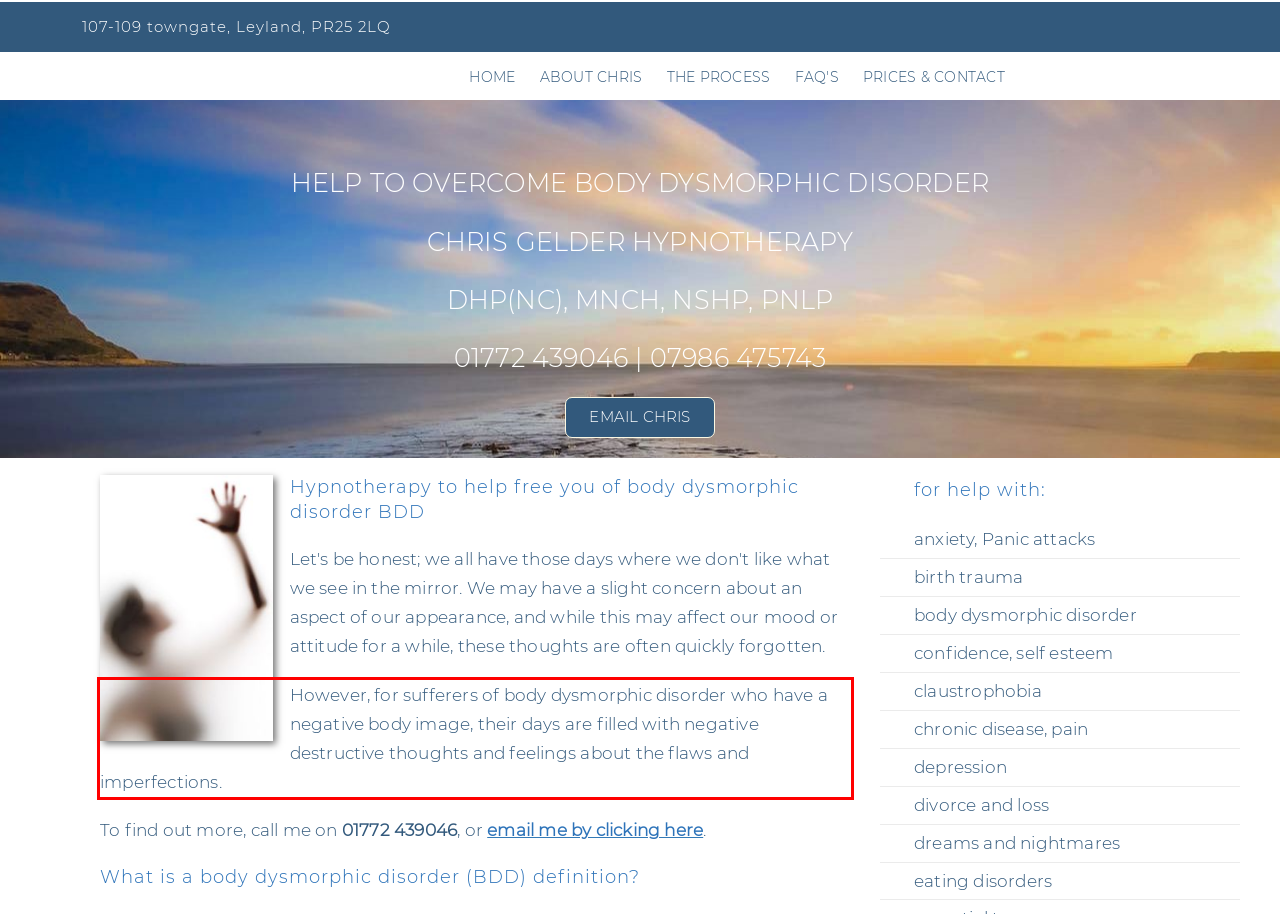Given a screenshot of a webpage, locate the red bounding box and extract the text it encloses.

However, for sufferers of body dysmorphic disorder who have a negative body image, their days are filled with negative destructive thoughts and feelings about the flaws and imperfections.